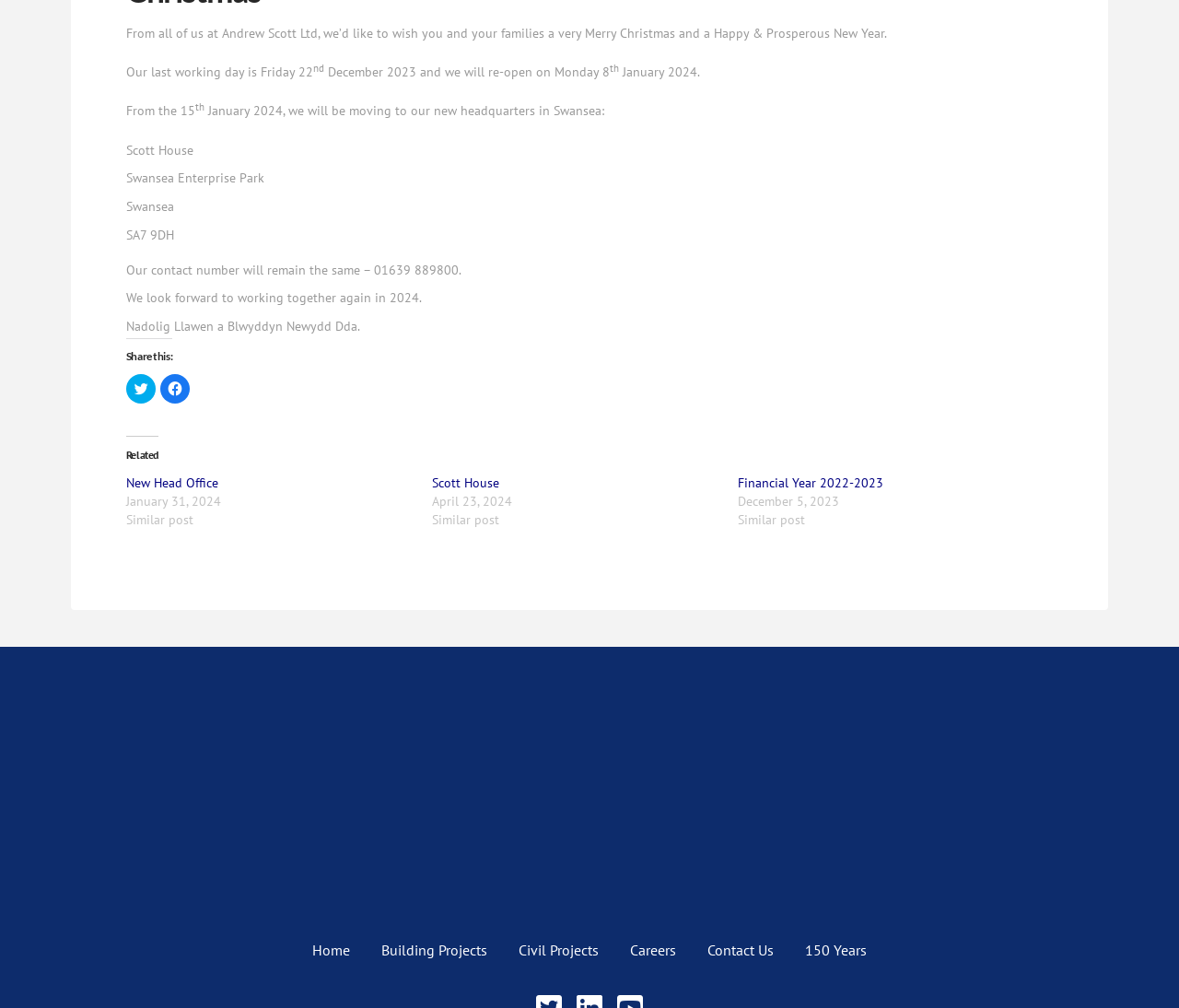Please provide the bounding box coordinates for the element that needs to be clicked to perform the following instruction: "Check the Careers page". The coordinates should be given as four float numbers between 0 and 1, i.e., [left, top, right, bottom].

[0.521, 0.92, 0.587, 0.965]